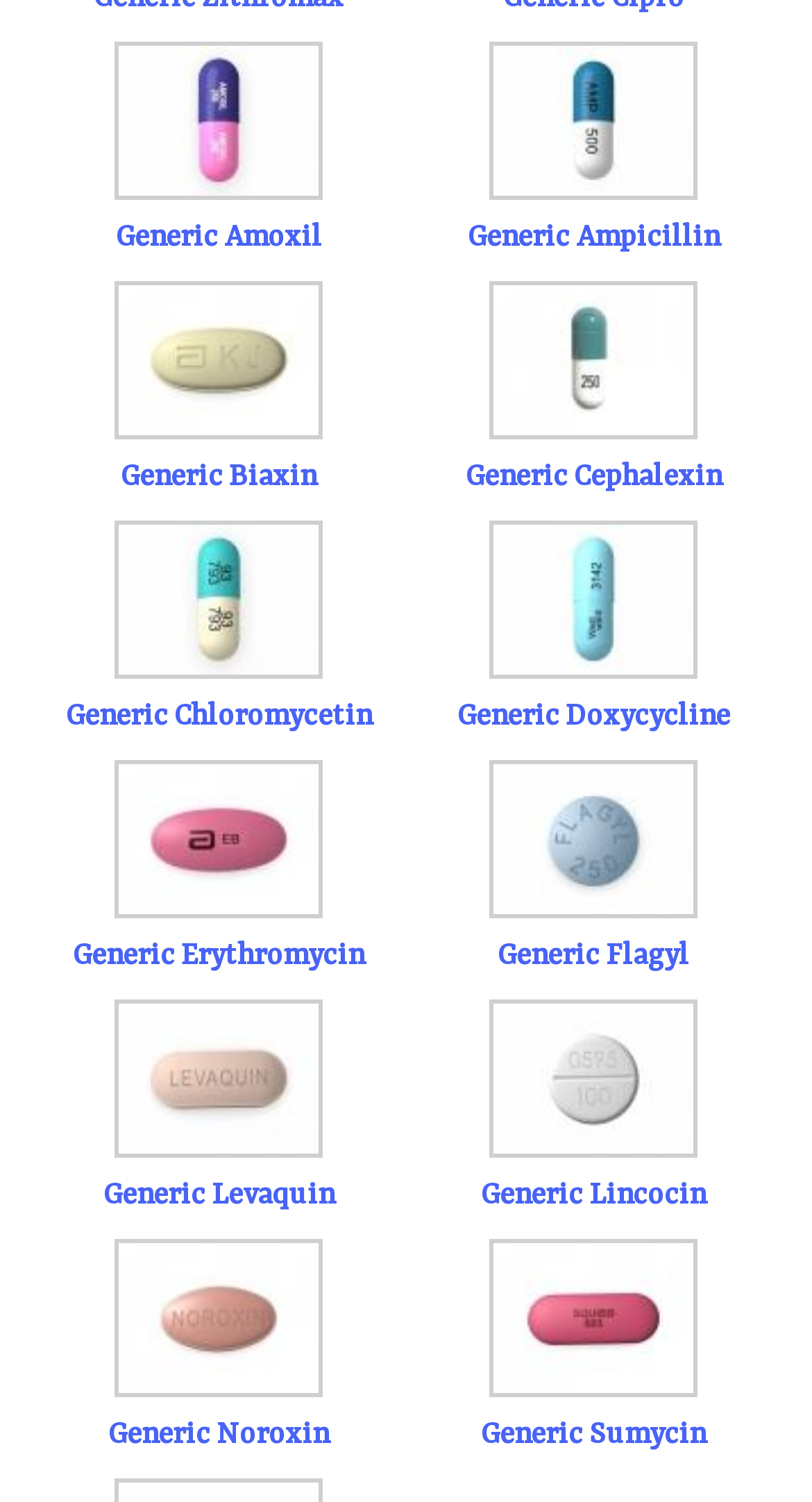Please answer the following question using a single word or phrase: 
How many antibiotics are listed on the webpage?

16